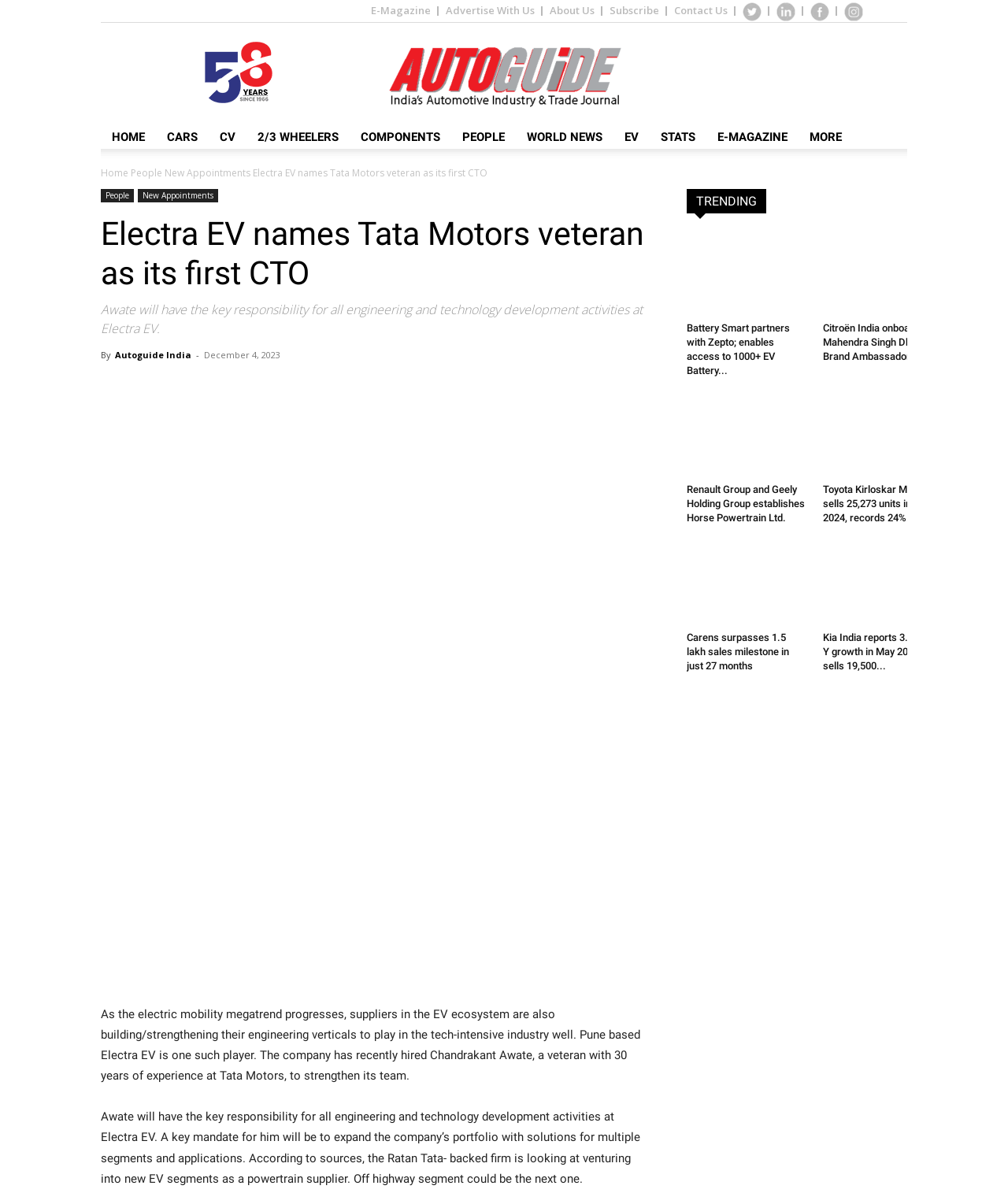Find the bounding box coordinates of the clickable element required to execute the following instruction: "Share the article on Facebook". Provide the coordinates as four float numbers between 0 and 1, i.e., [left, top, right, bottom].

[0.197, 0.311, 0.228, 0.337]